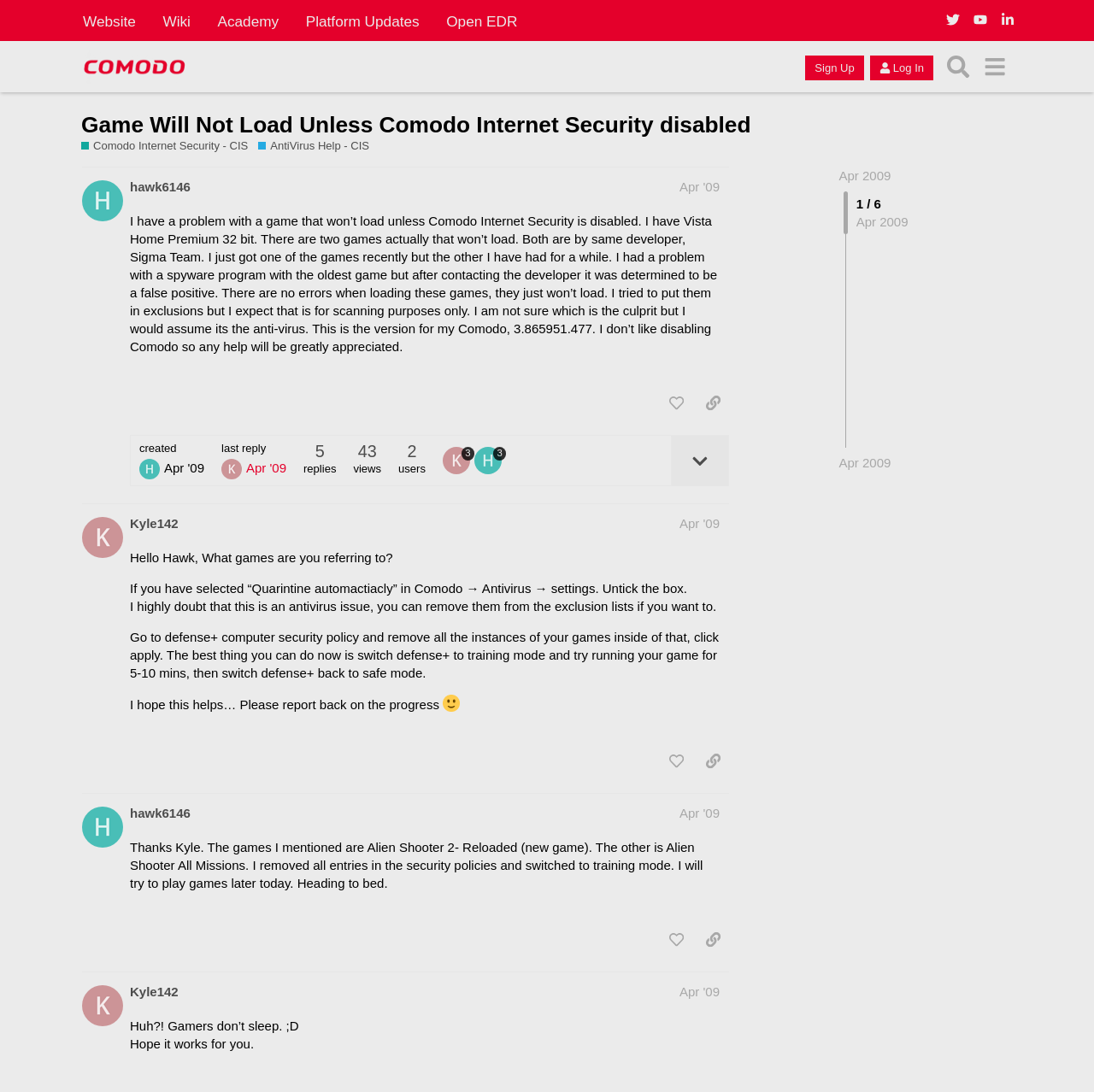Find the bounding box coordinates of the clickable element required to execute the following instruction: "Share a link to the post by hawk6146". Provide the coordinates as four float numbers between 0 and 1, i.e., [left, top, right, bottom].

[0.637, 0.356, 0.666, 0.383]